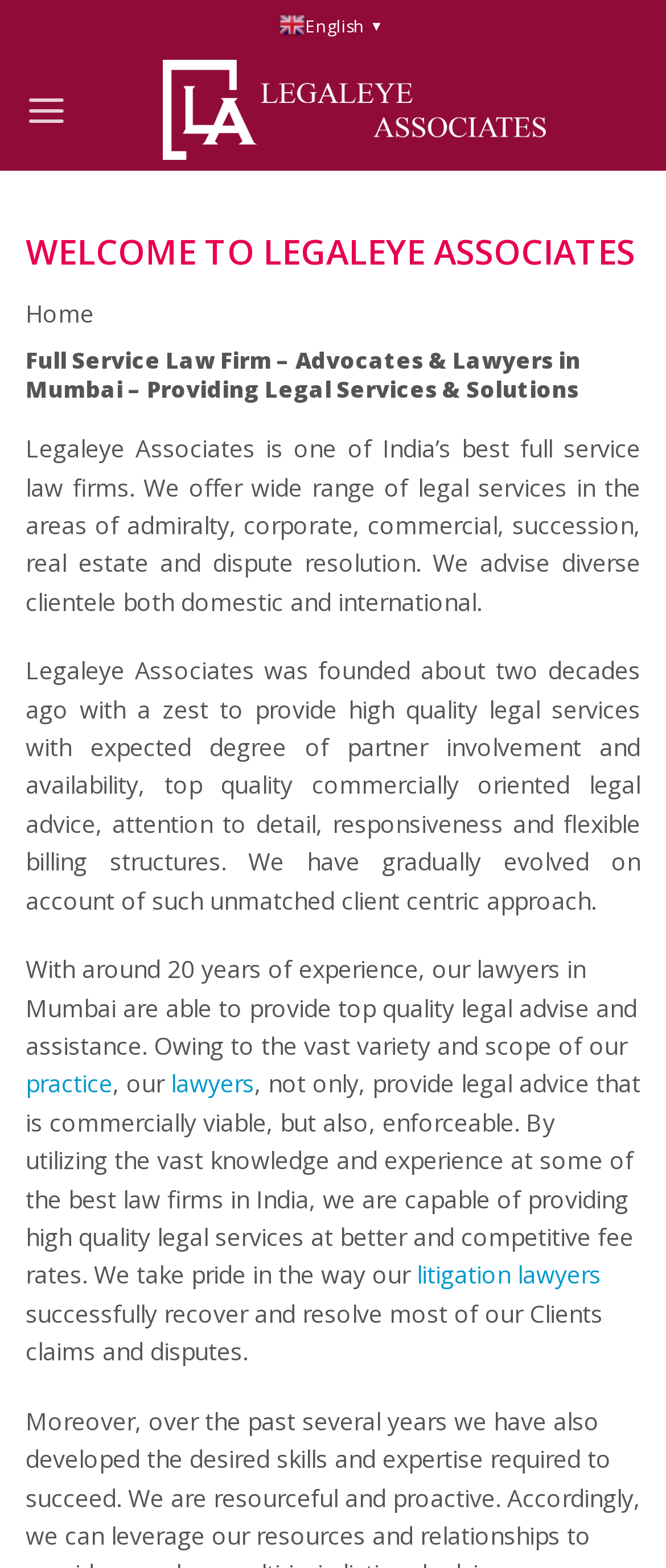Locate and generate the text content of the webpage's heading.

WELCOME TO LEGALEYE ASSOCIATES